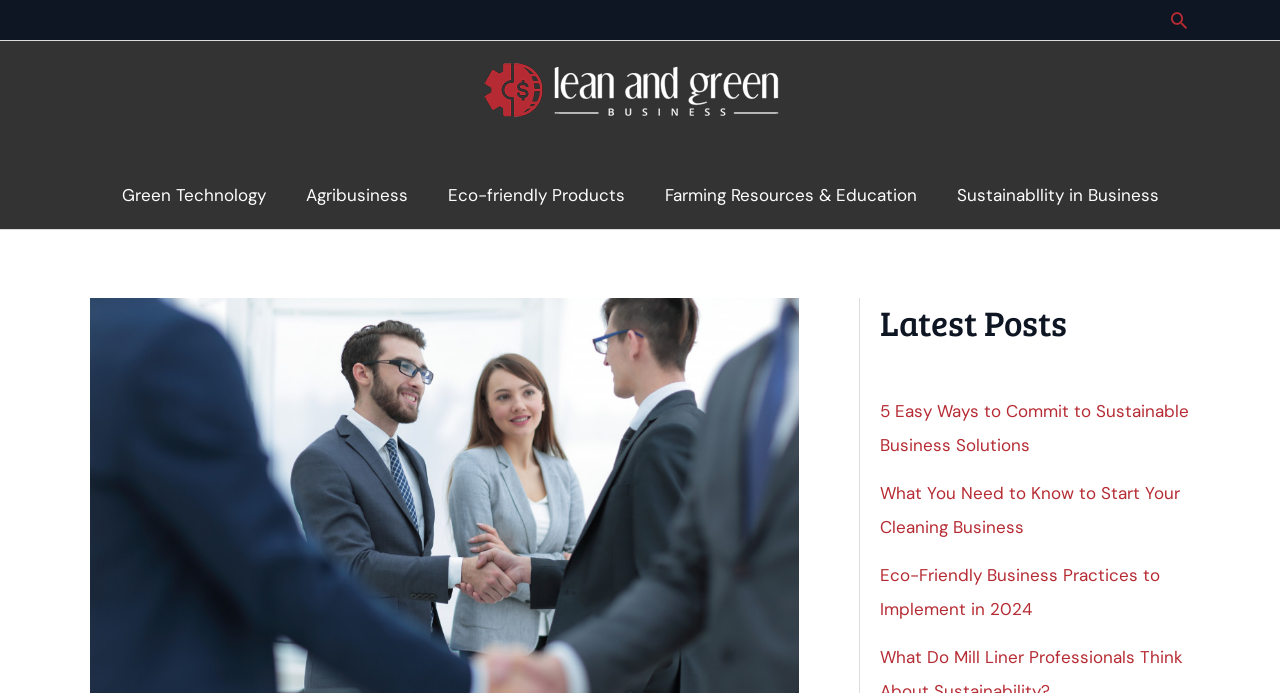Provide a one-word or one-phrase answer to the question:
What is the topic of the latest post?

Sustainable Business Solutions